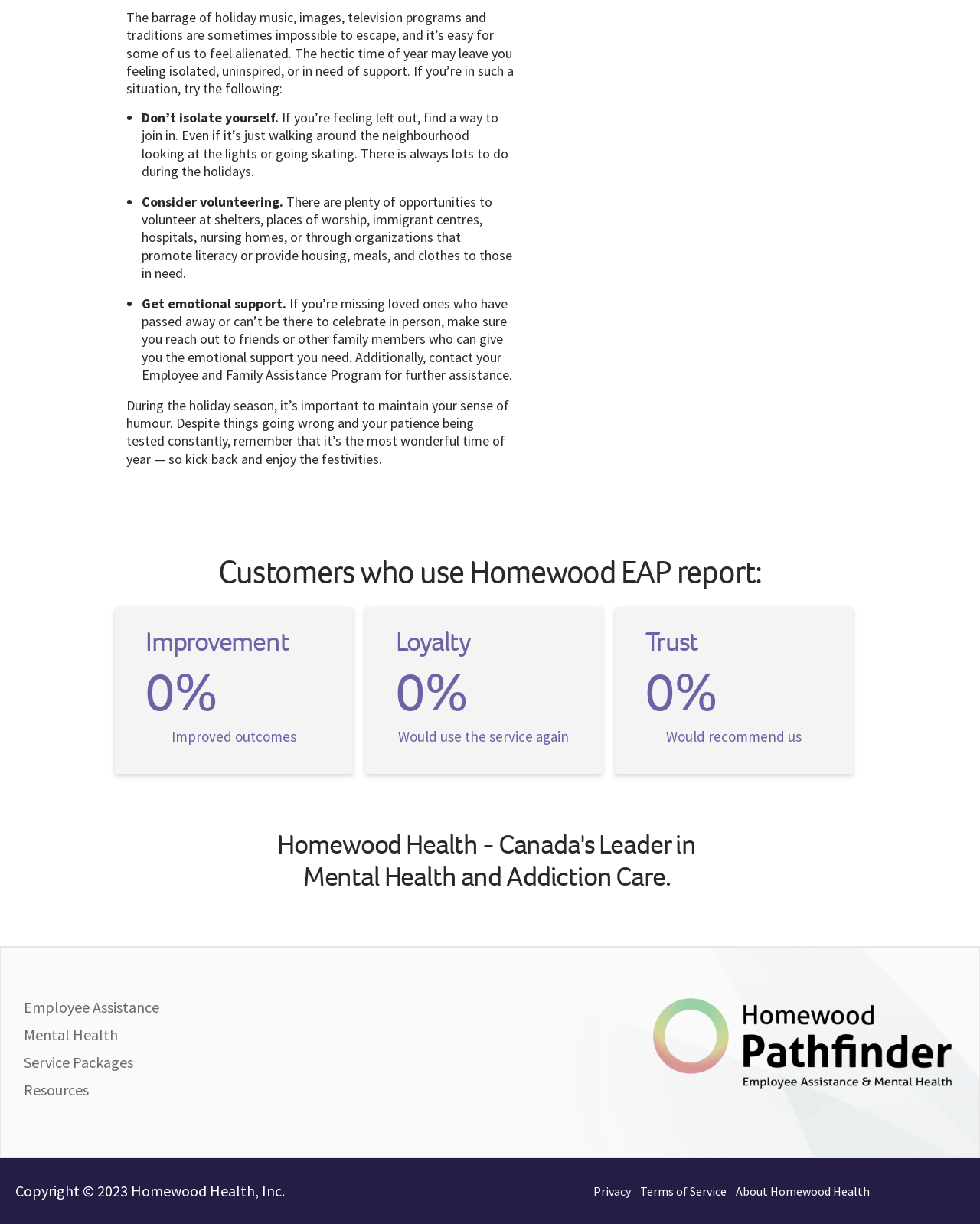Specify the bounding box coordinates of the area to click in order to execute this command: 'Click Employee Assistance'. The coordinates should consist of four float numbers ranging from 0 to 1, and should be formatted as [left, top, right, bottom].

[0.009, 0.812, 0.326, 0.834]